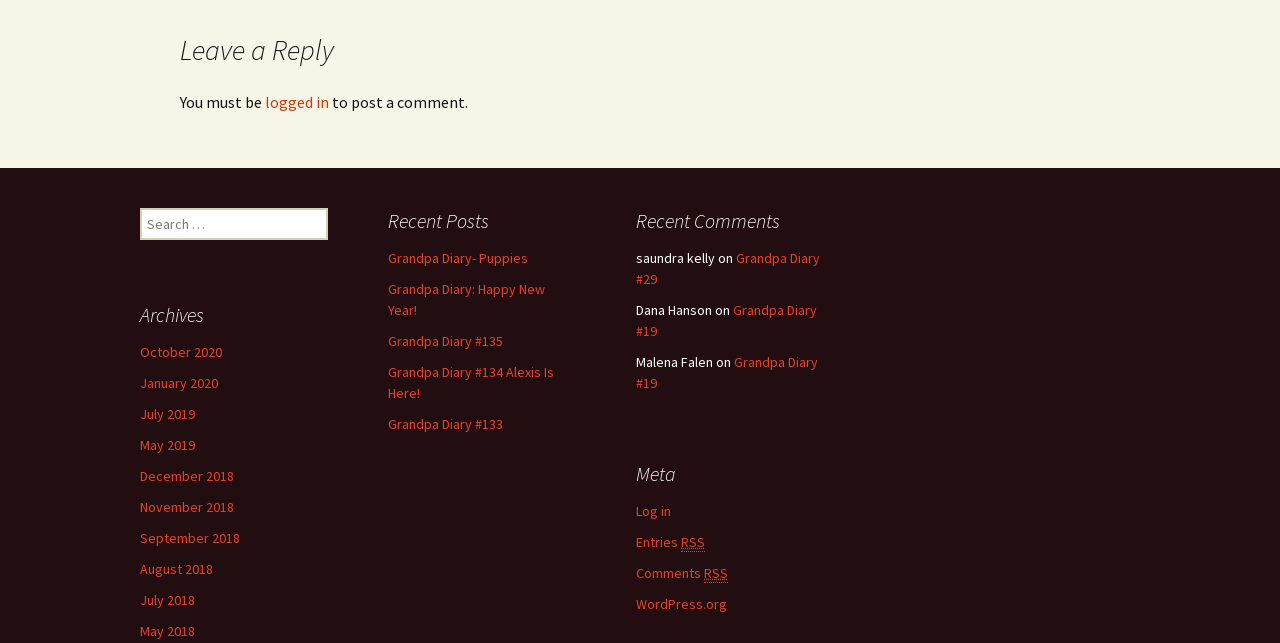From the webpage screenshot, predict the bounding box of the UI element that matches this description: "WordPress.org".

[0.497, 0.926, 0.568, 0.954]